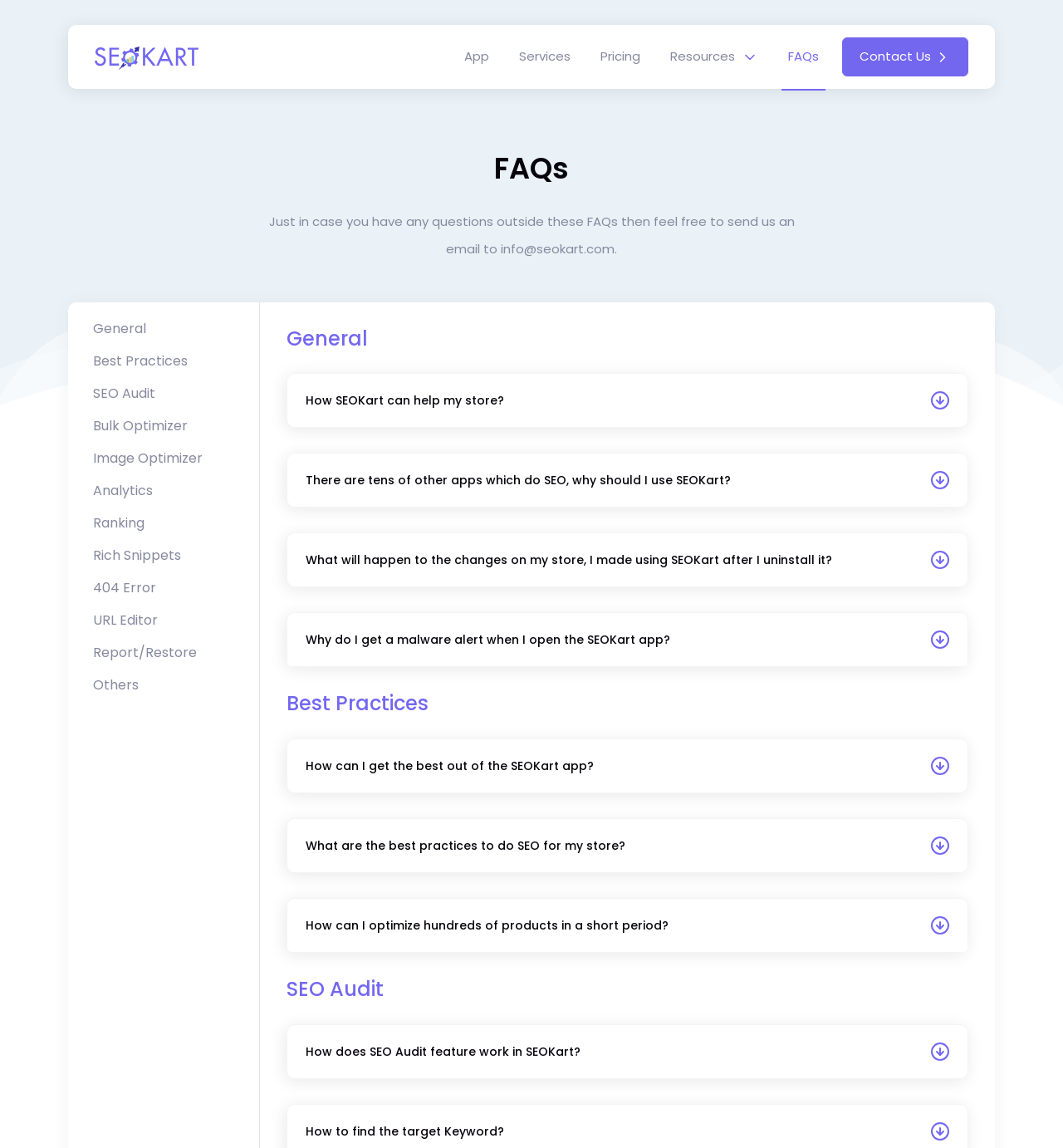Please determine the bounding box coordinates of the element to click in order to execute the following instruction: "Click the SEOkart logo". The coordinates should be four float numbers between 0 and 1, specified as [left, top, right, bottom].

[0.089, 0.035, 0.187, 0.064]